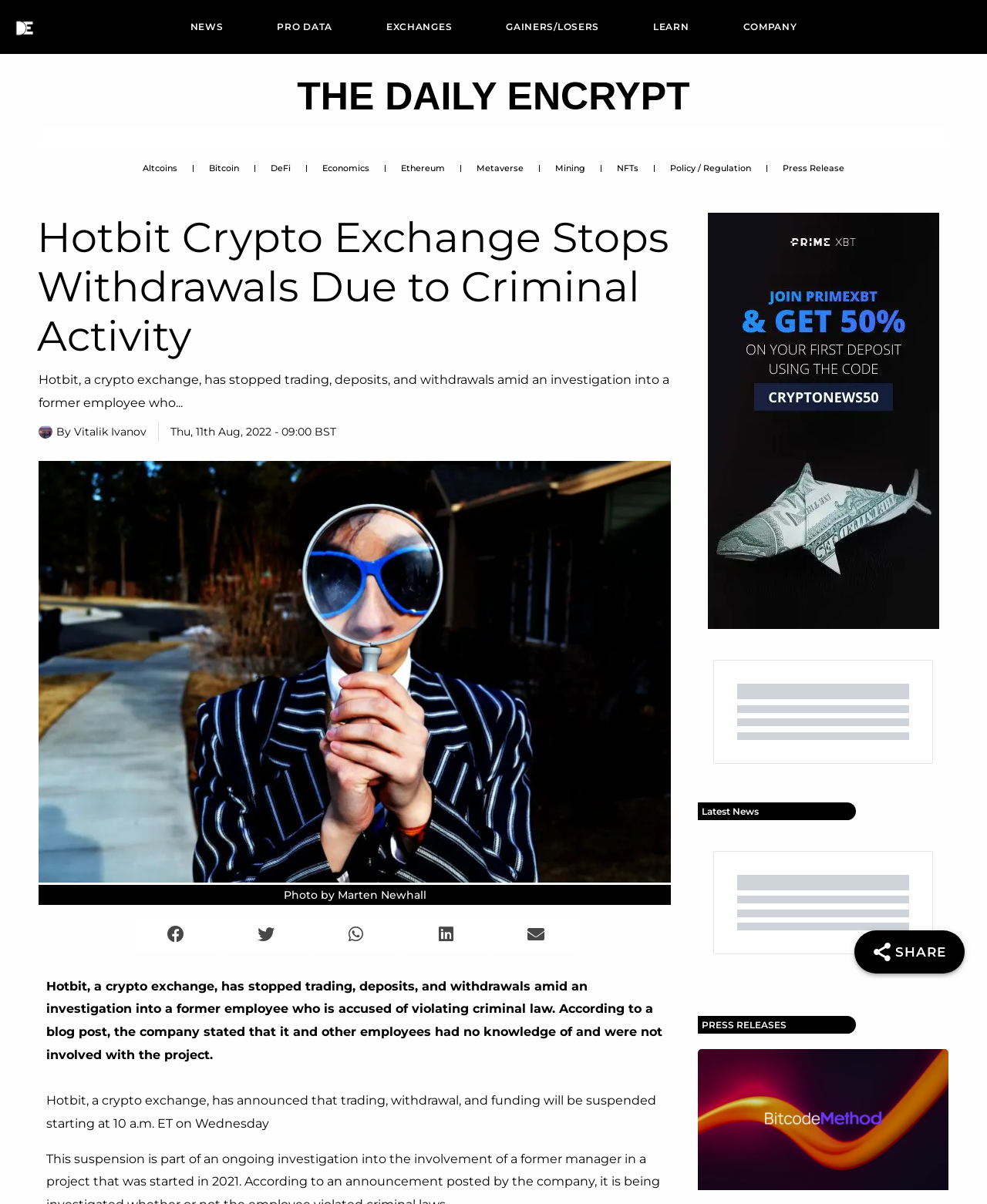Using the description "Gainers/Losers", predict the bounding box of the relevant HTML element.

[0.489, 0.008, 0.631, 0.037]